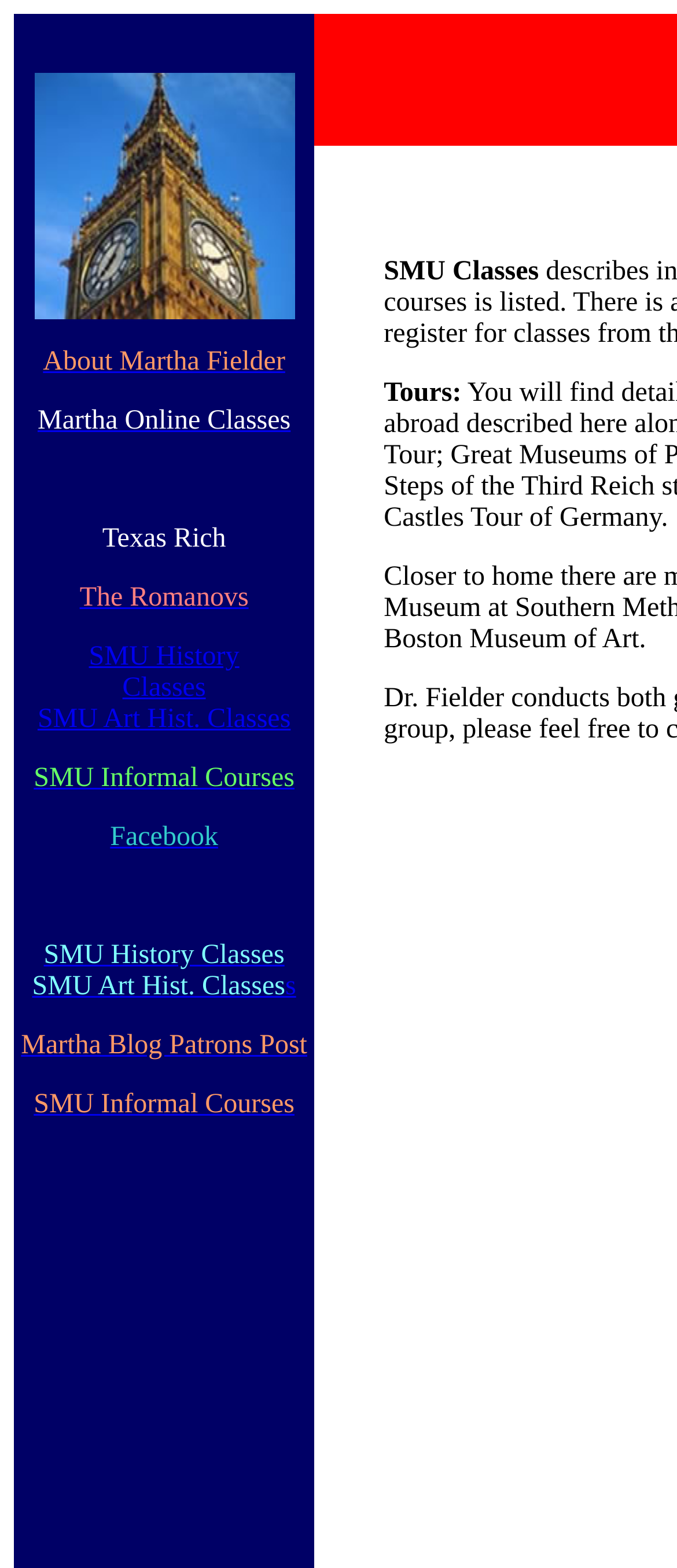Please locate the bounding box coordinates of the region I need to click to follow this instruction: "click About Martha Fielder".

[0.064, 0.221, 0.421, 0.24]